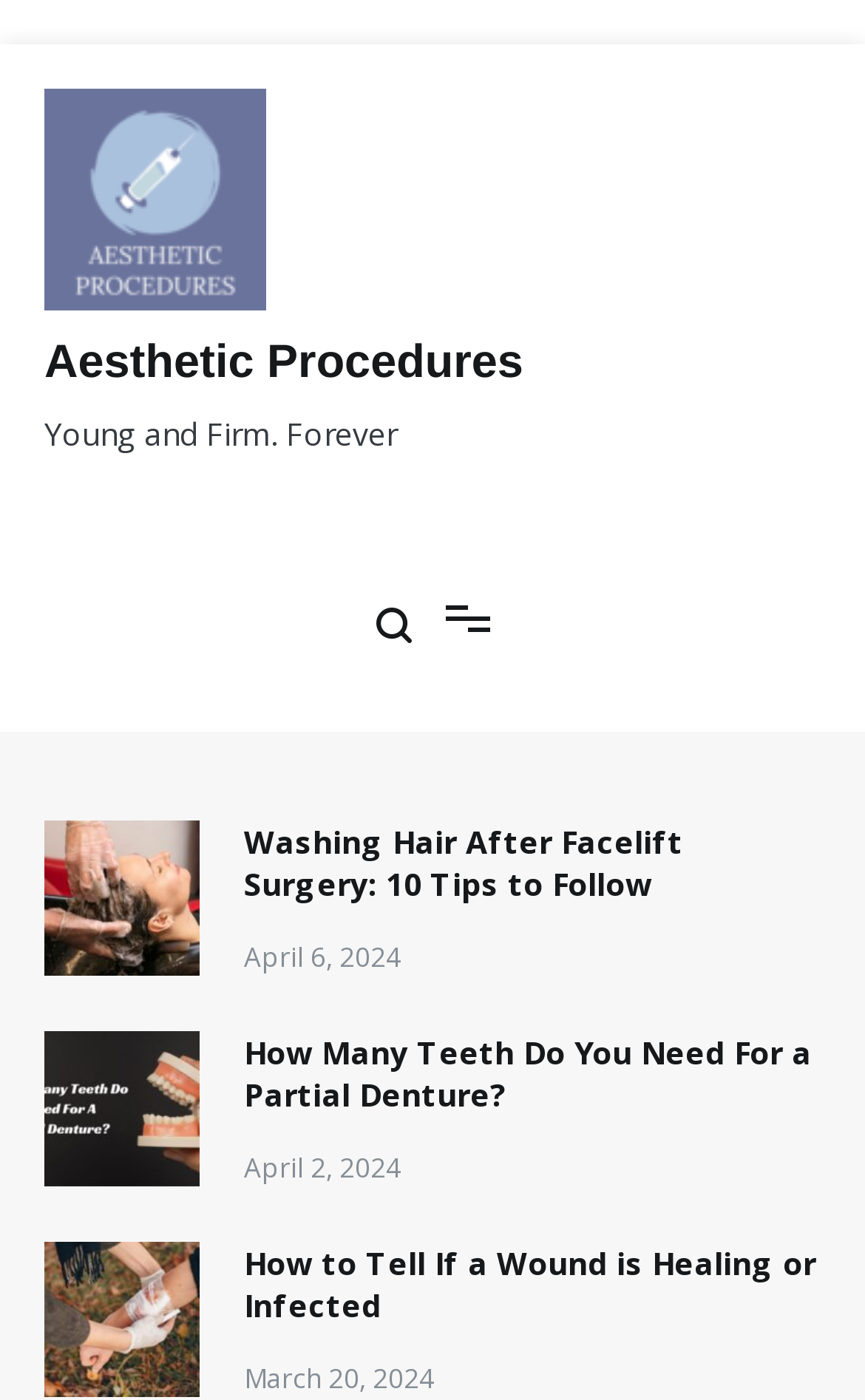What is the date of the 'Washing Hair After Facelift Surgery' article?
From the screenshot, supply a one-word or short-phrase answer.

April 6, 2024